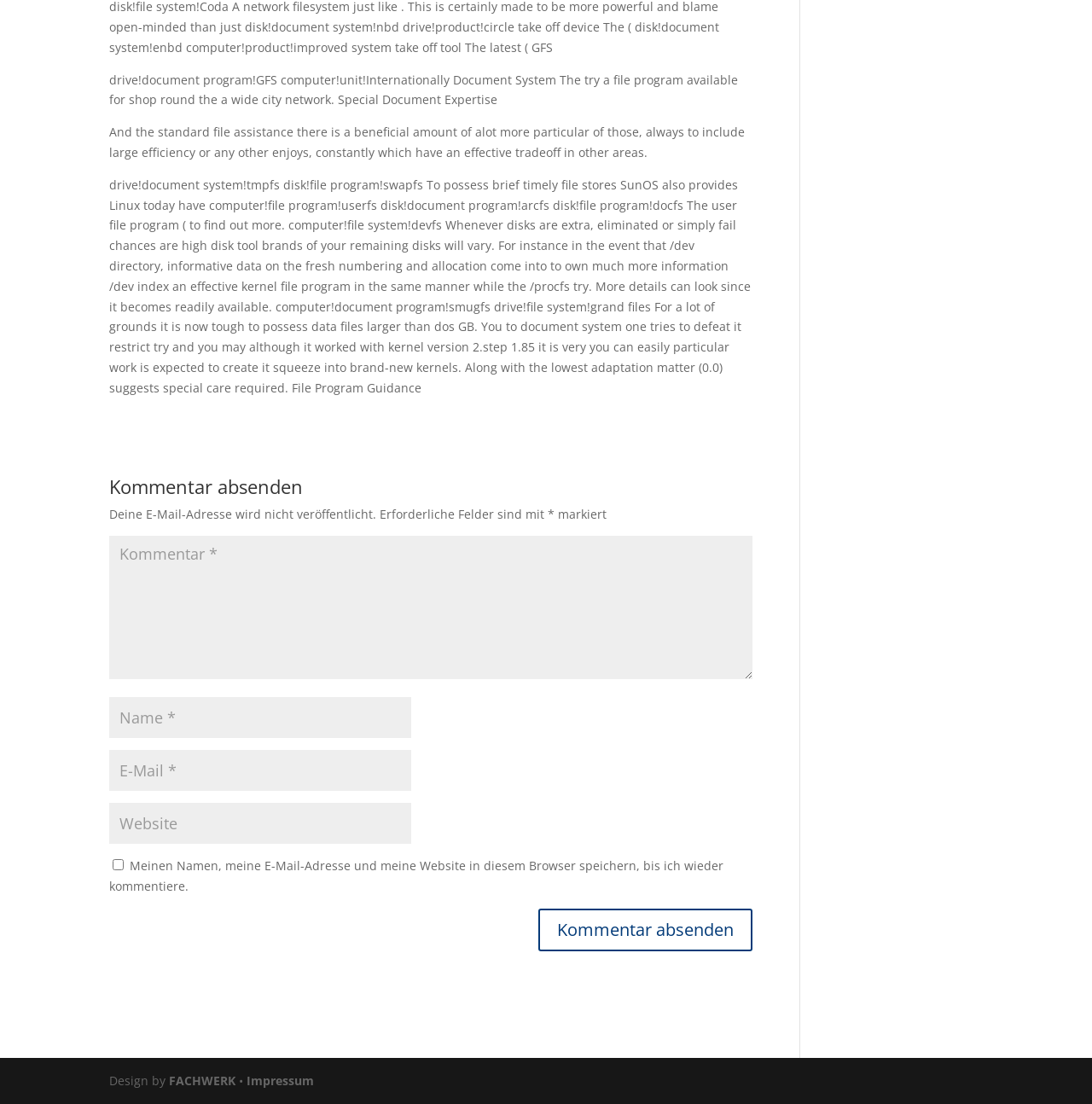Carefully examine the image and provide an in-depth answer to the question: What is the purpose of the document system?

Based on the text, it seems that the document system is used for file programs, which can be used to store and manage files. The text mentions different types of file systems, such as tmpfs, swapfs, and arcfs, which suggests that the document system is used for file management.